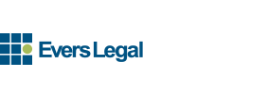Explain the image in a detailed and thorough manner.

The image features the logo of Evers Legal, a firm dedicated to legal recruitment services. The design displays the name "Evers Legal" prominently in a modern, professional font, complemented by a distinctive logo element that includes a series of colorful blocks, suggesting innovation and growth. This branding aligns with the firm's commitment to connecting corporations with the right legal talent, as indicated in their mission to facilitate strategic hiring solutions within the legal industry.